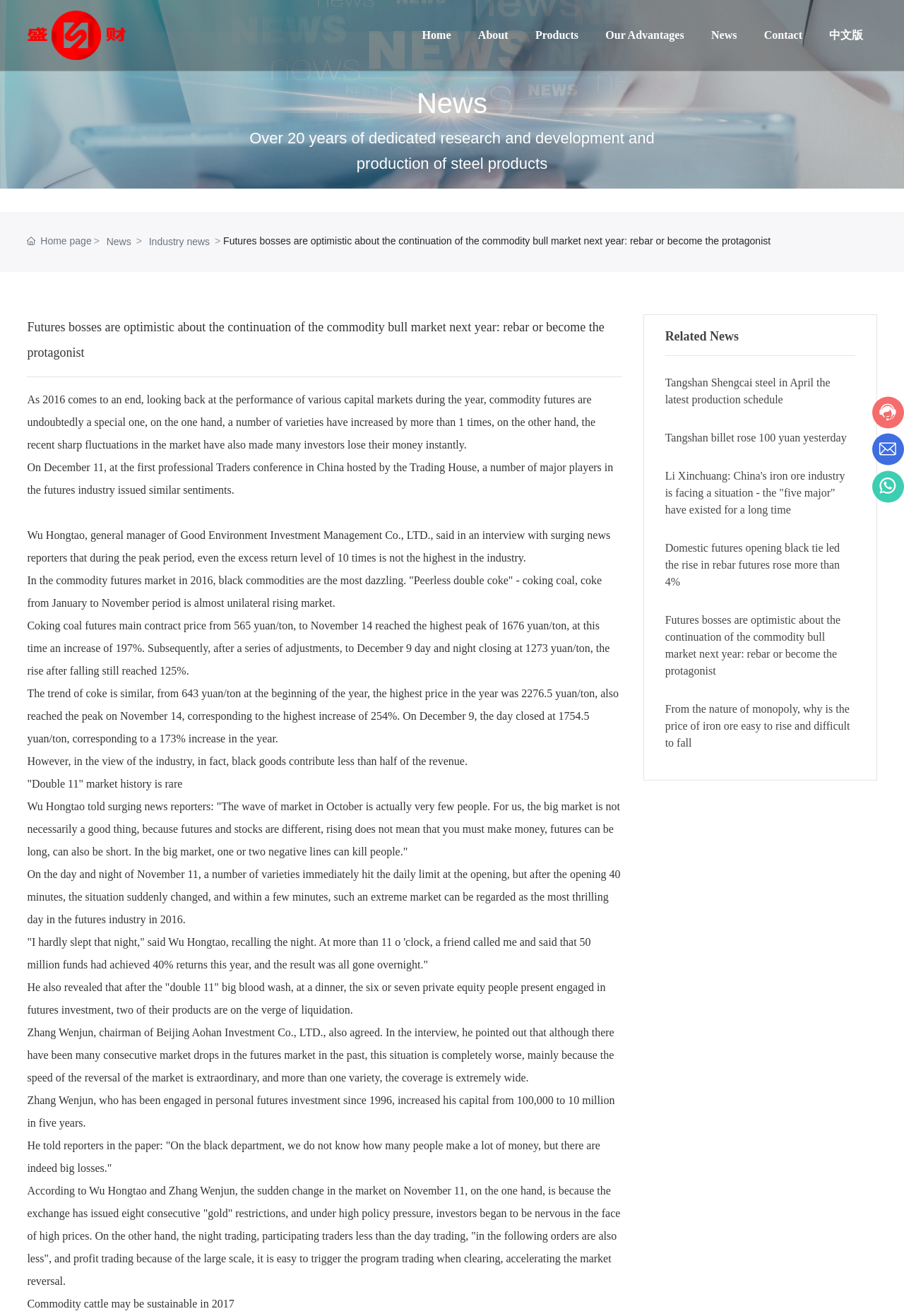Explain the contents of the webpage comprehensively.

The webpage is about Shengcai Steel, a company founded in 1996, located in Angezhuang Town. At the top, there is a logo of Shengcai Steel, accompanied by a link to the company's homepage. Below the logo, there is a navigation menu with links to various sections, including Home, About, Products, Our Advantages, News, Contact, and a Chinese version of the website.

The main content of the webpage is an article about the commodity futures market, specifically discussing the performance of rebar and other black commodities in 2016. The article is divided into several paragraphs, with headings and subheadings. There are also several images scattered throughout the article, but they do not appear to be relevant to the content.

To the right of the article, there is a sidebar with links to related news articles, including "Tangshan Shengcai steel in April the latest production schedule" and "Domestic futures opening black tie led the rise in rebar futures rose more than 4%". Below the sidebar, there is a horizontal separator line.

At the bottom of the webpage, there are several more links to news articles, including "Futures bosses are optimistic about the continuation of the commodity bull market next year: rebar or become the protagonist" and "From the nature of monopoly, why is the price of iron ore easy to rise and difficult to fall".